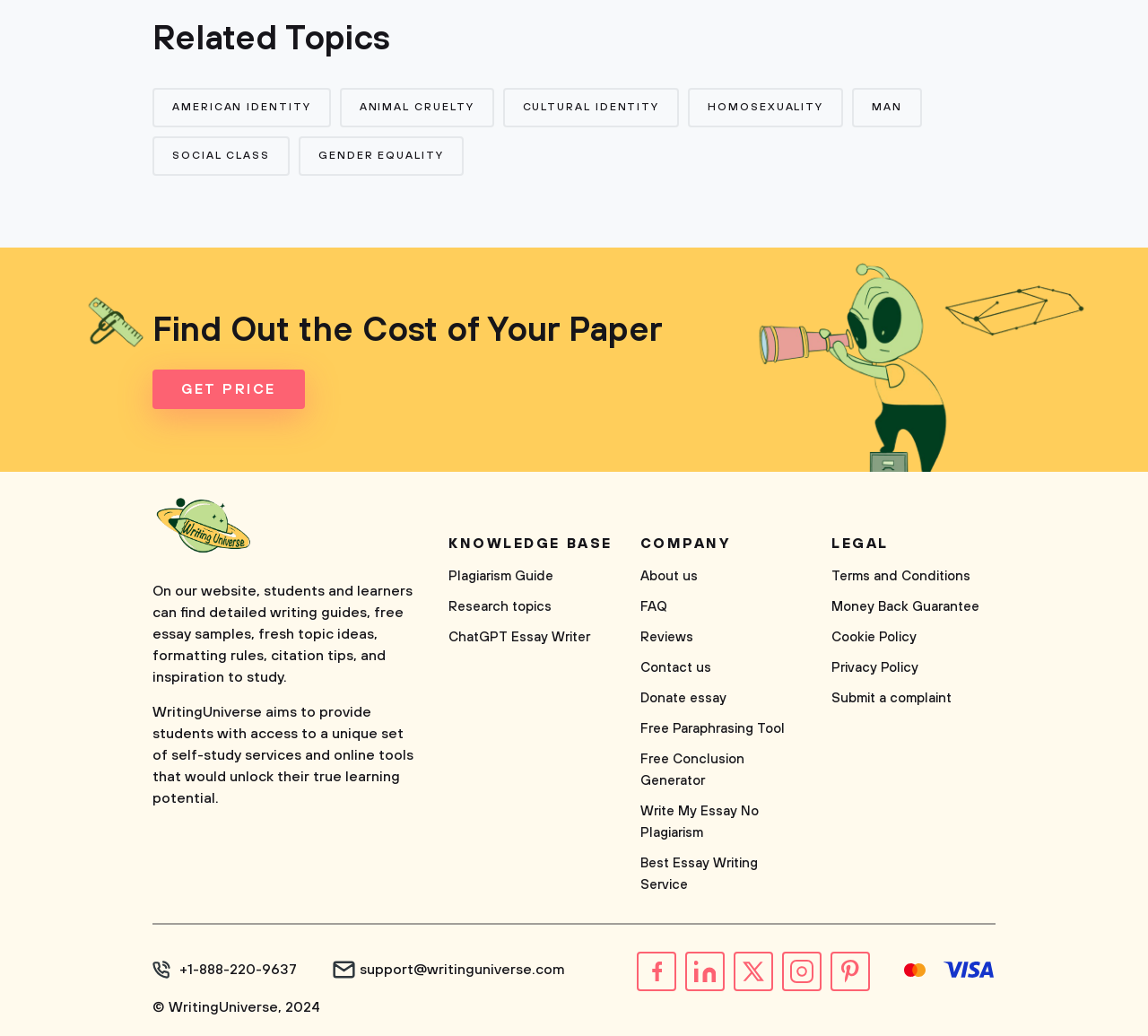Specify the bounding box coordinates for the region that must be clicked to perform the given instruction: "Visit the 'KNOWLEDGE BASE'".

[0.391, 0.516, 0.534, 0.533]